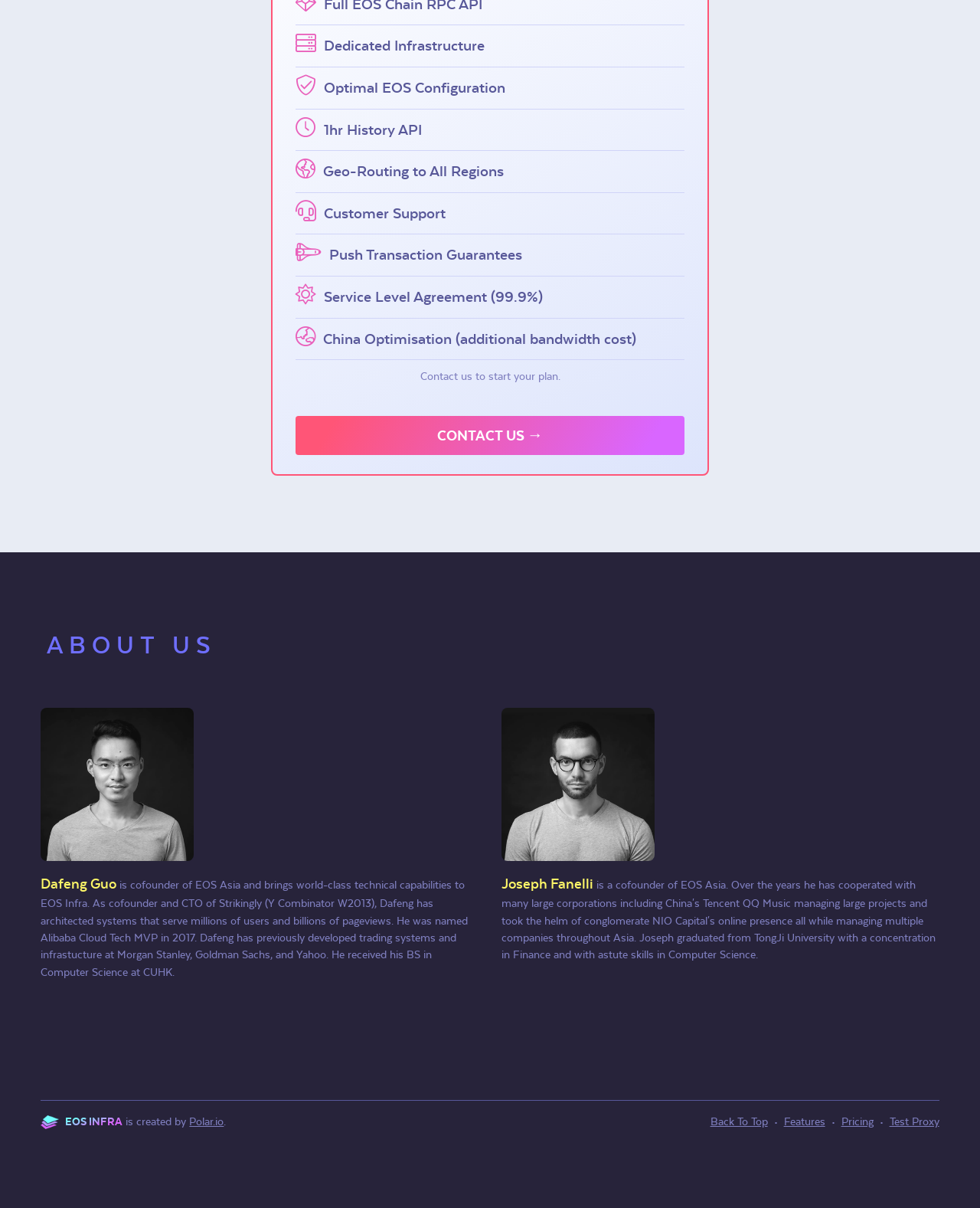What is the service level agreement mentioned in the webpage?
Refer to the screenshot and answer in one word or phrase.

99.9%